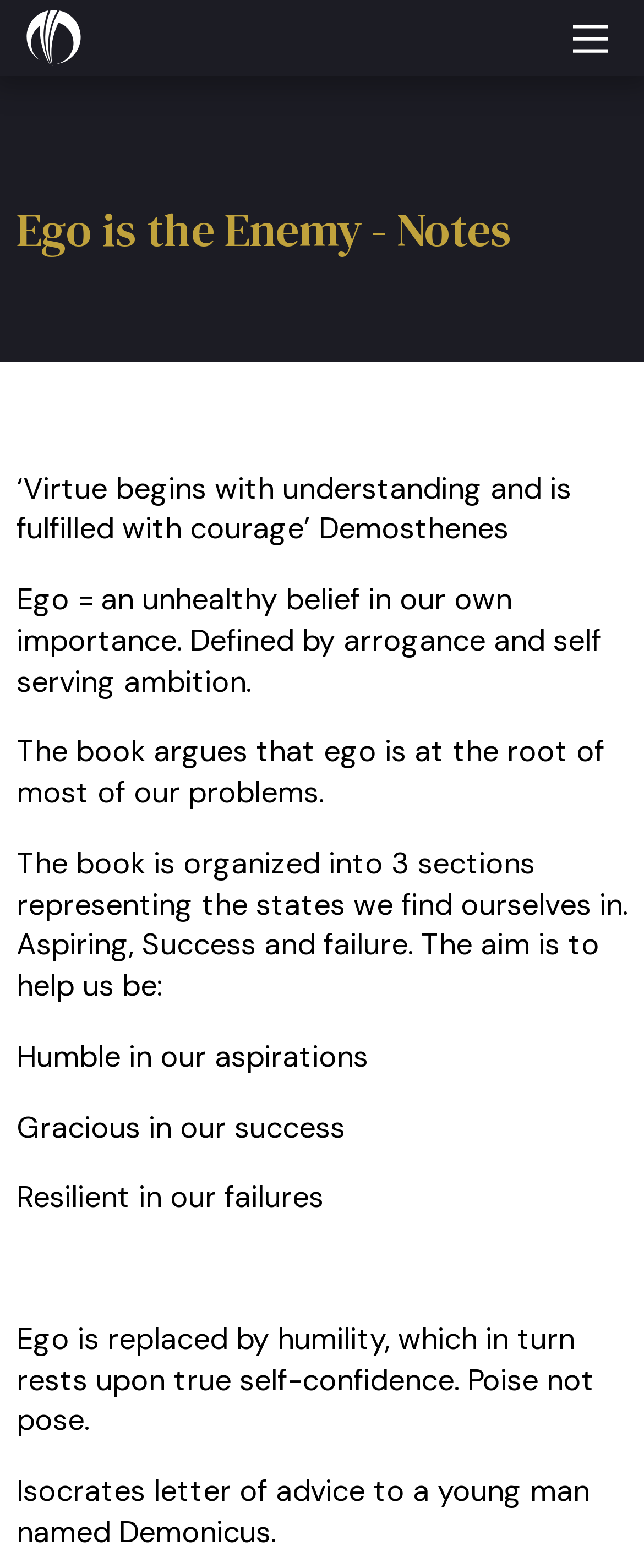Predict the bounding box of the UI element based on the description: "aria-label="Main Menu"". The coordinates should be four float numbers between 0 and 1, formatted as [left, top, right, bottom].

[0.872, 0.006, 0.962, 0.043]